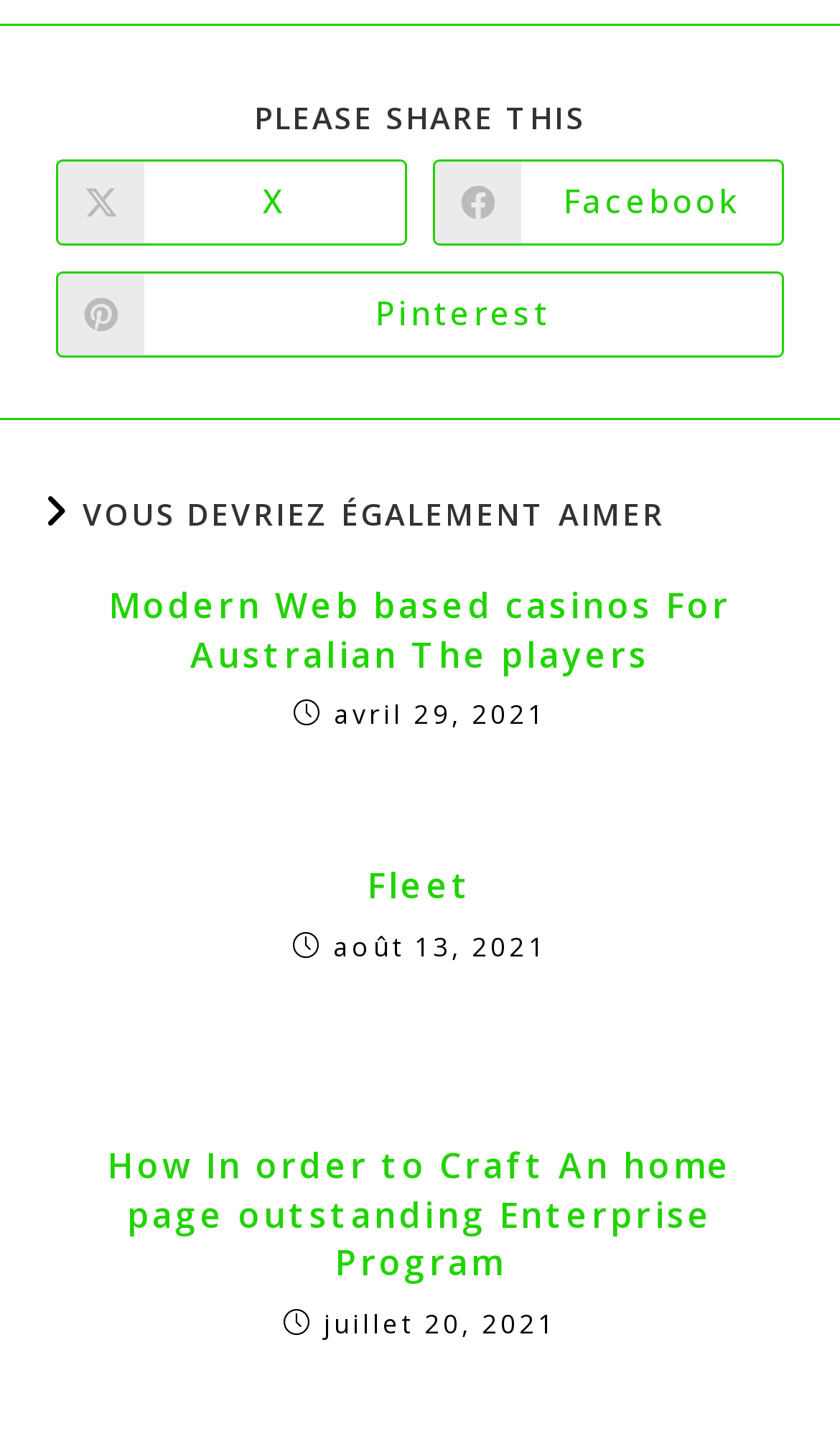How many sharing options are available?
Look at the image and construct a detailed response to the question.

The webpage has a section titled 'PARTAGER CE CONTENU' which contains three sharing options: 'Share on X', 'Partager sur Facebook', and 'Partager sur Pinterest'.